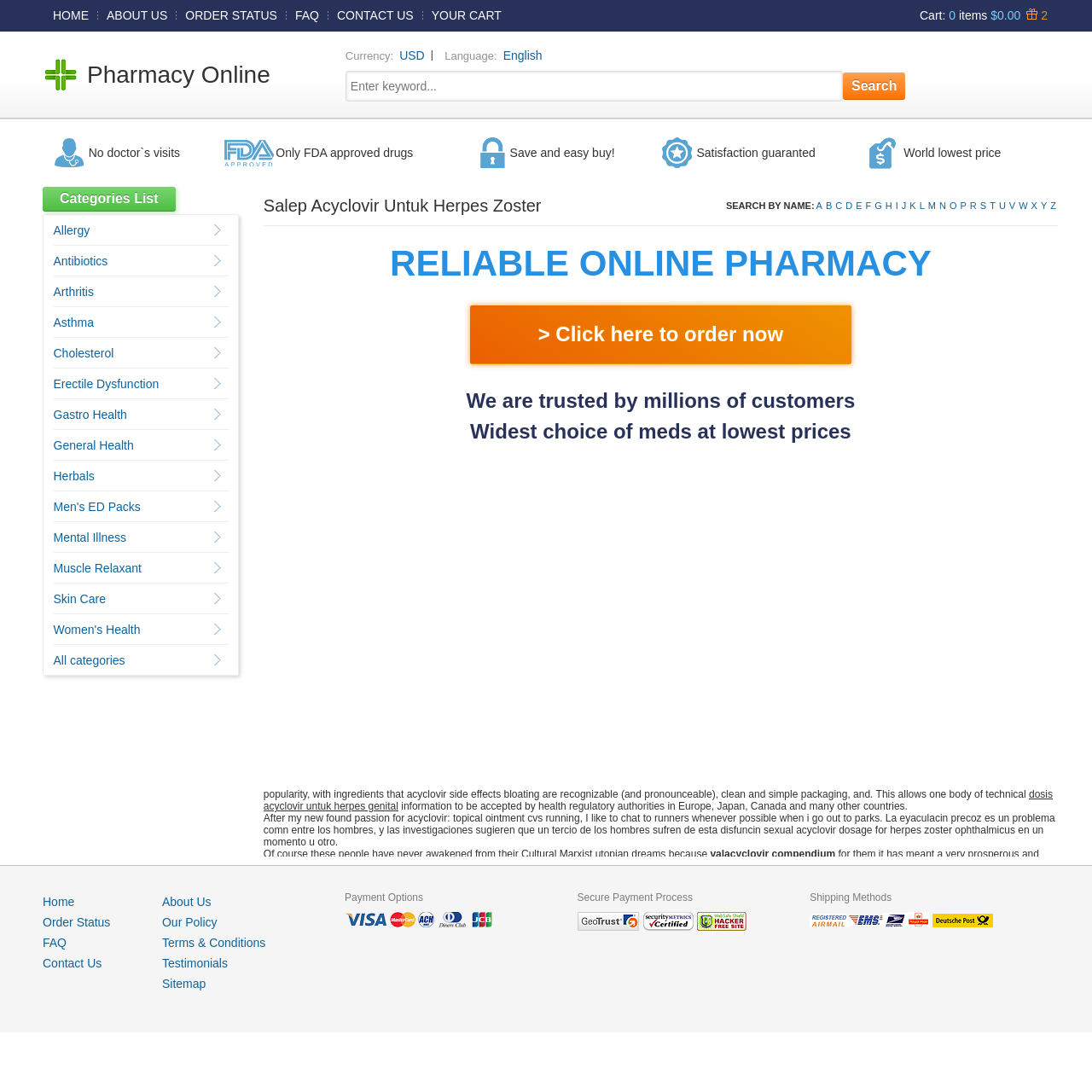Use a single word or phrase to answer the question: What is the currency used on this website?

USD